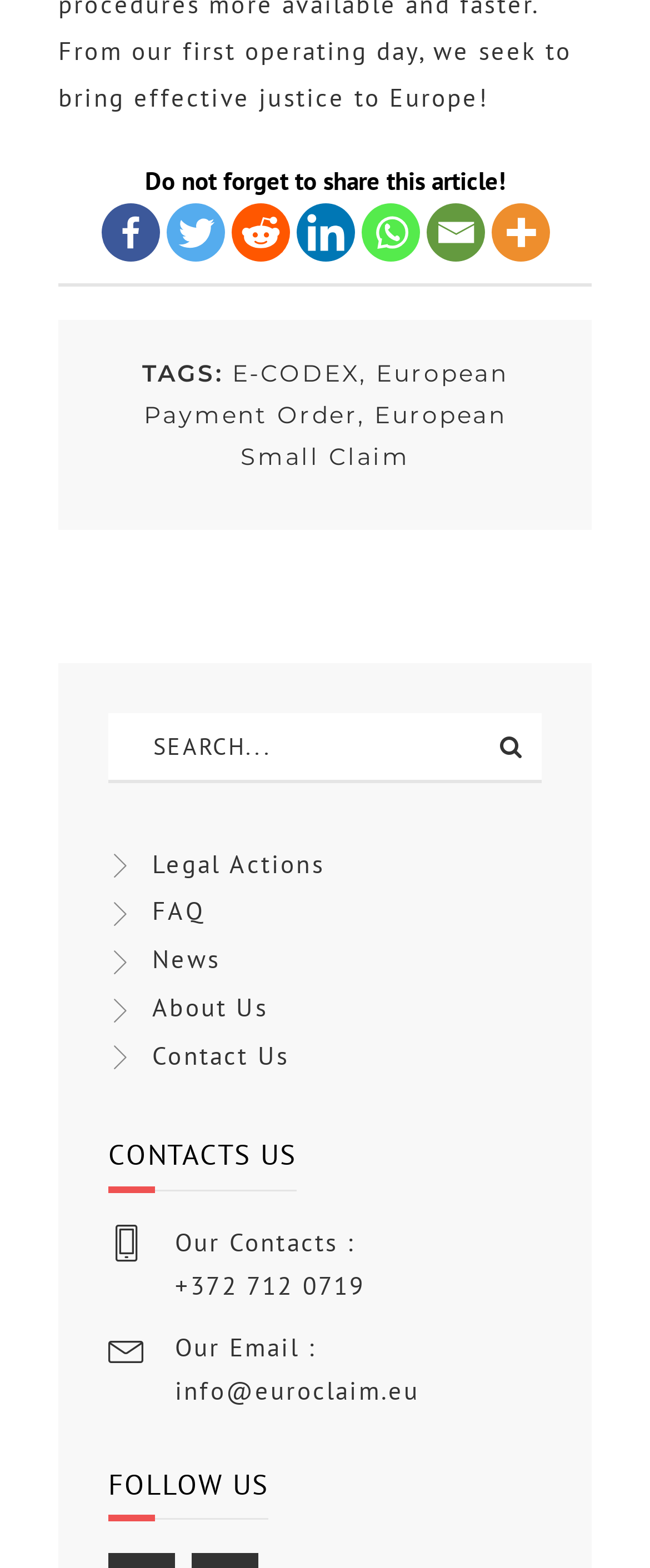Kindly determine the bounding box coordinates for the clickable area to achieve the given instruction: "Search for something".

[0.205, 0.454, 0.741, 0.497]